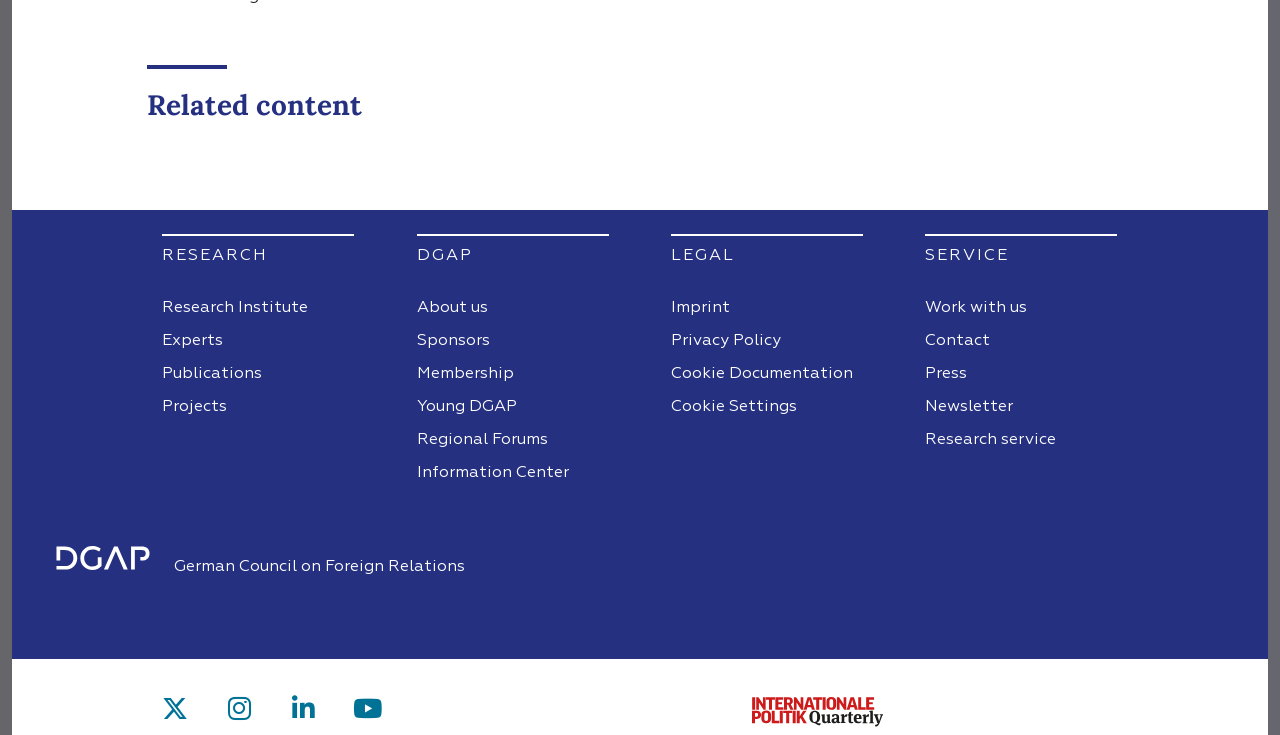Identify the bounding box coordinates of the part that should be clicked to carry out this instruction: "Contact us".

[0.723, 0.442, 0.873, 0.487]